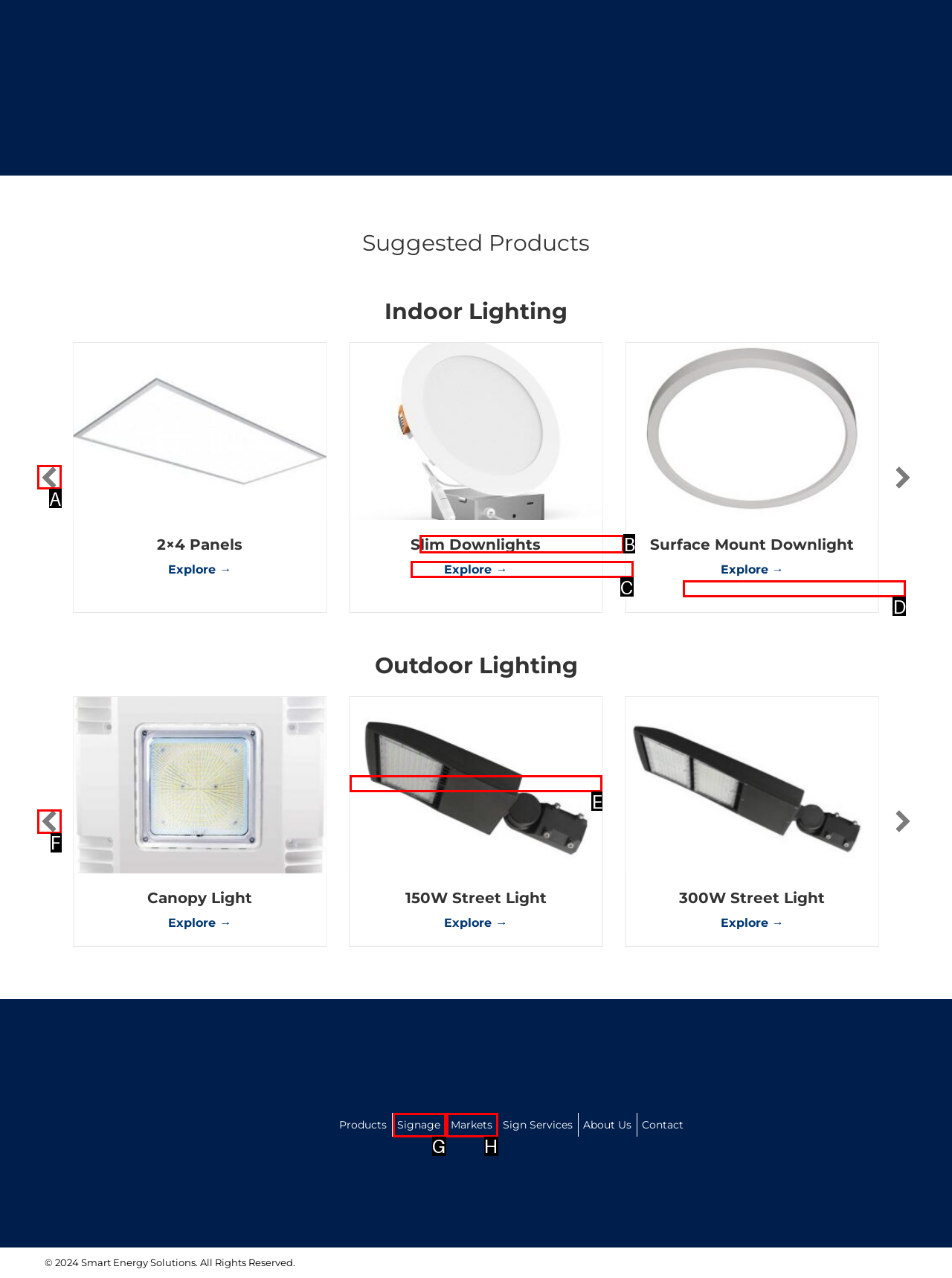From the given choices, identify the element that matches: Surface Mount Downlight
Answer with the letter of the selected option.

B